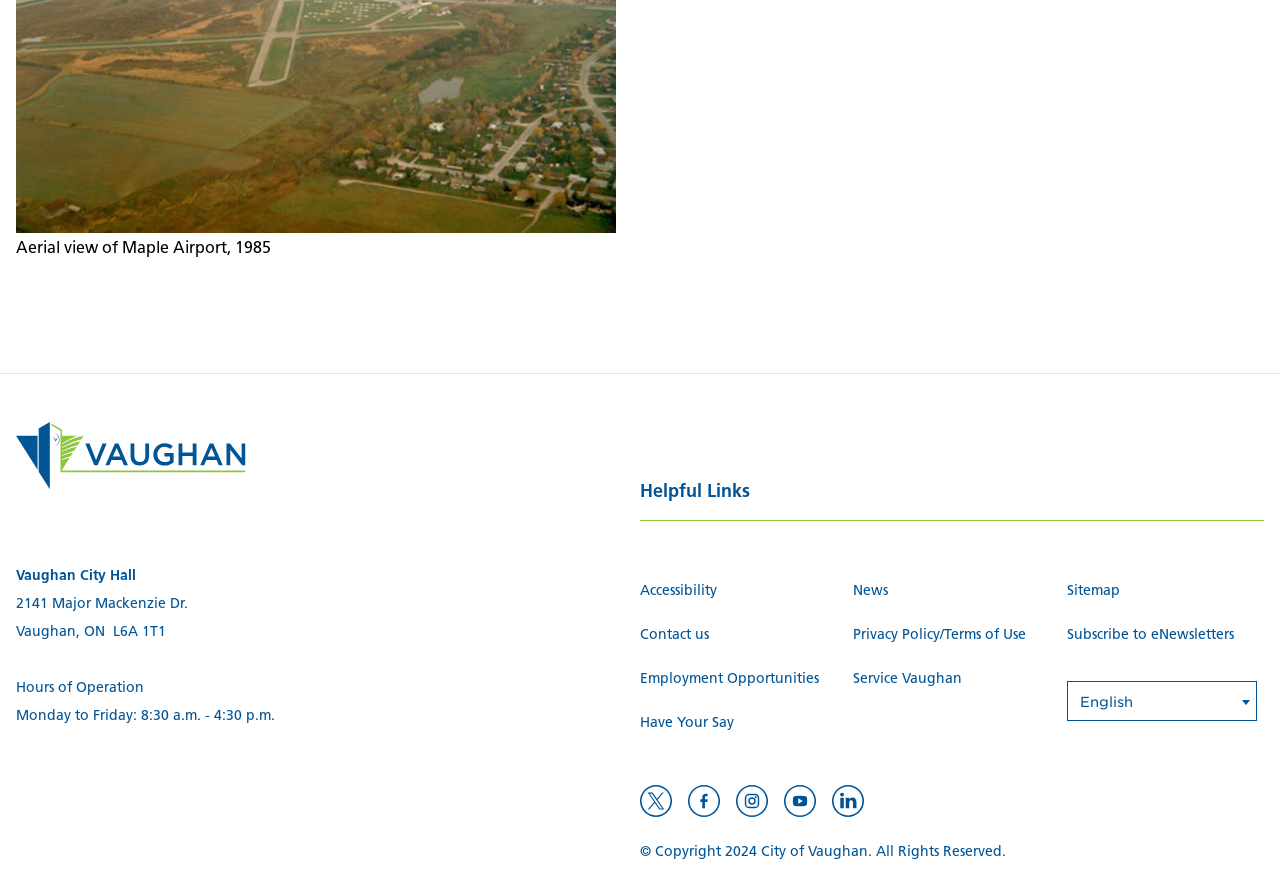Given the element description Employment Opportunities, specify the bounding box coordinates of the corresponding UI element in the format (top-left x, top-left y, bottom-right x, bottom-right y). All values must be between 0 and 1.

[0.5, 0.745, 0.654, 0.776]